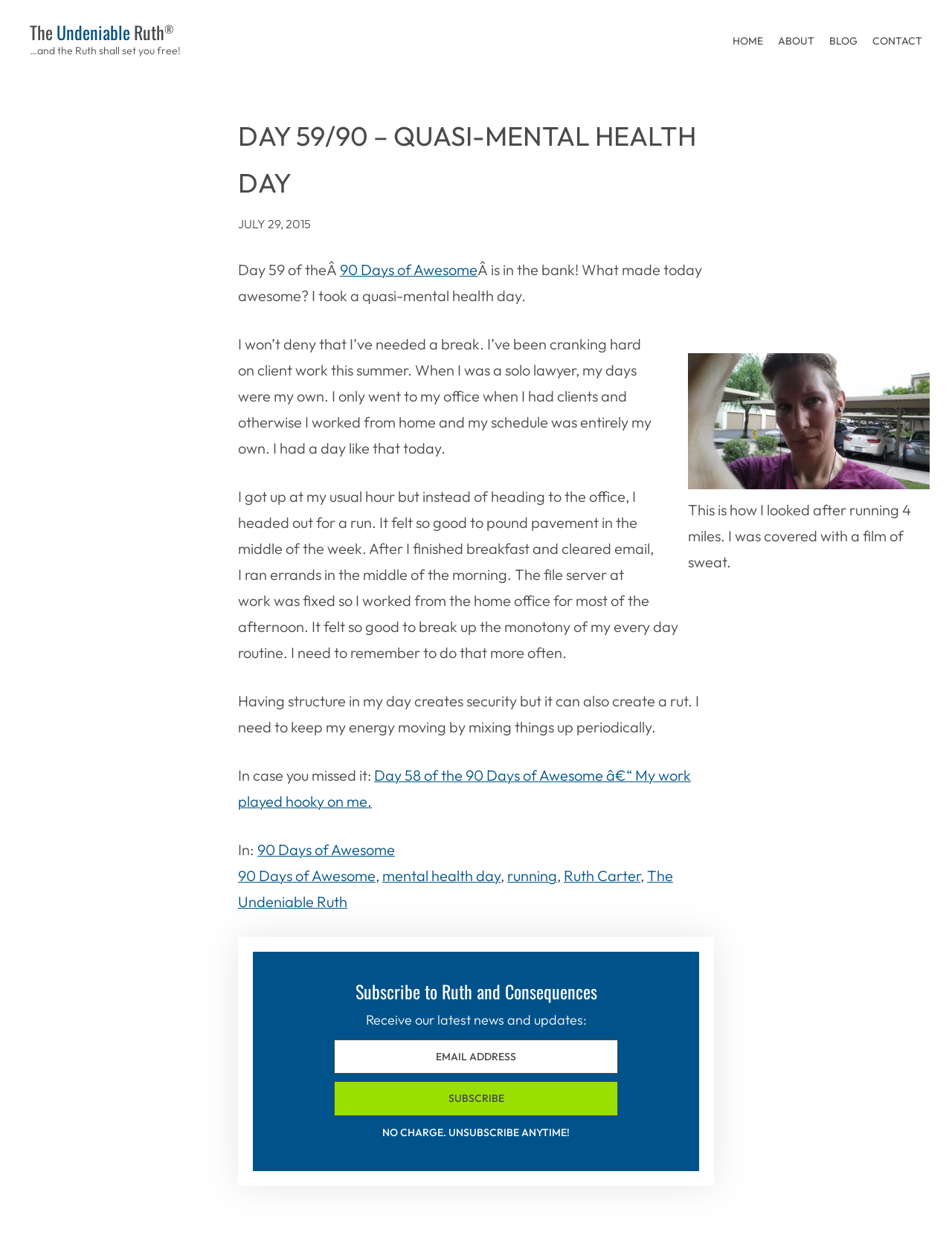Could you provide the bounding box coordinates for the portion of the screen to click to complete this instruction: "View the image of the author after running 4 miles"?

[0.723, 0.285, 0.977, 0.394]